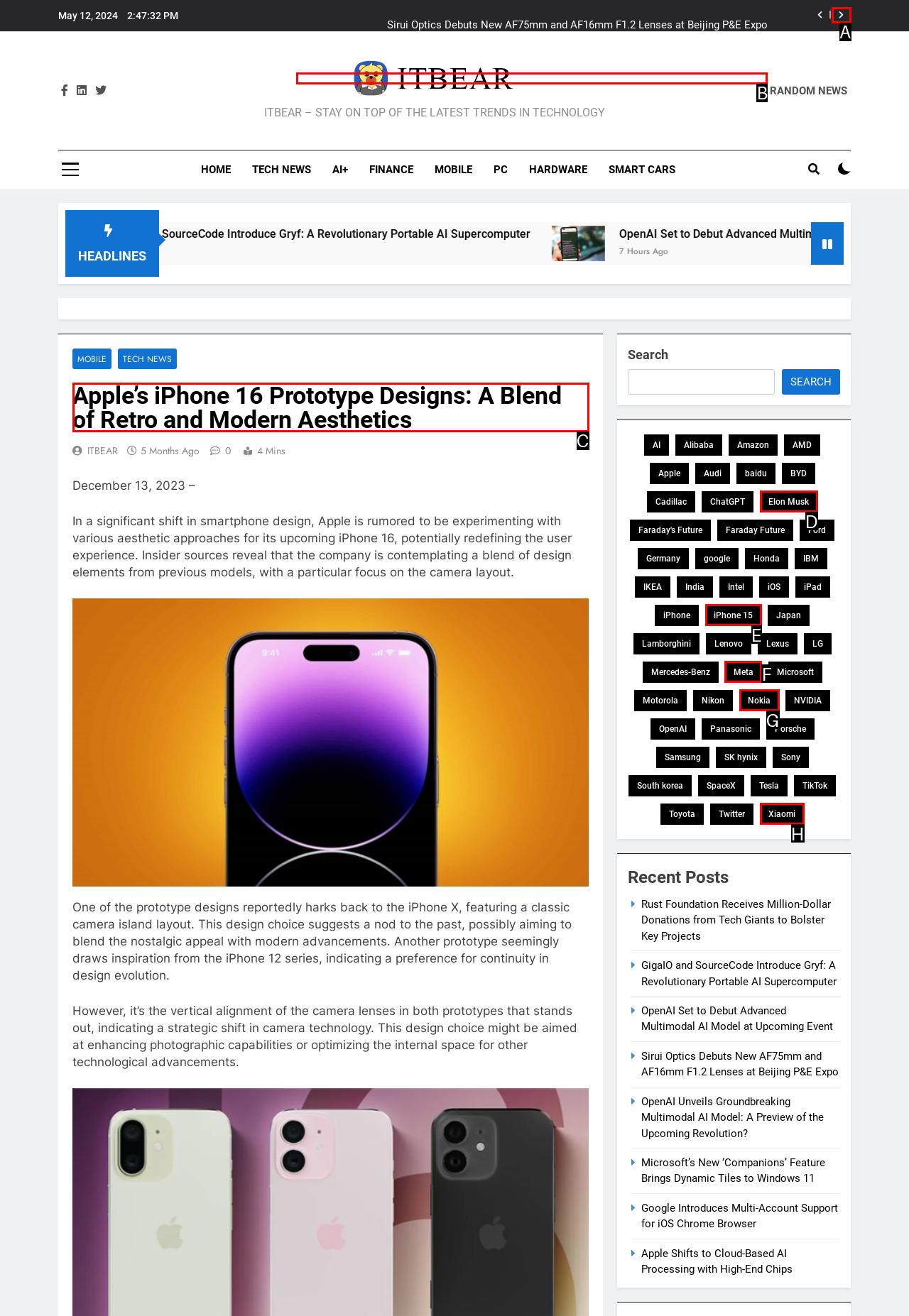For the task "Read the article about Apple’s iPhone 16 Prototype Designs", which option's letter should you click? Answer with the letter only.

C